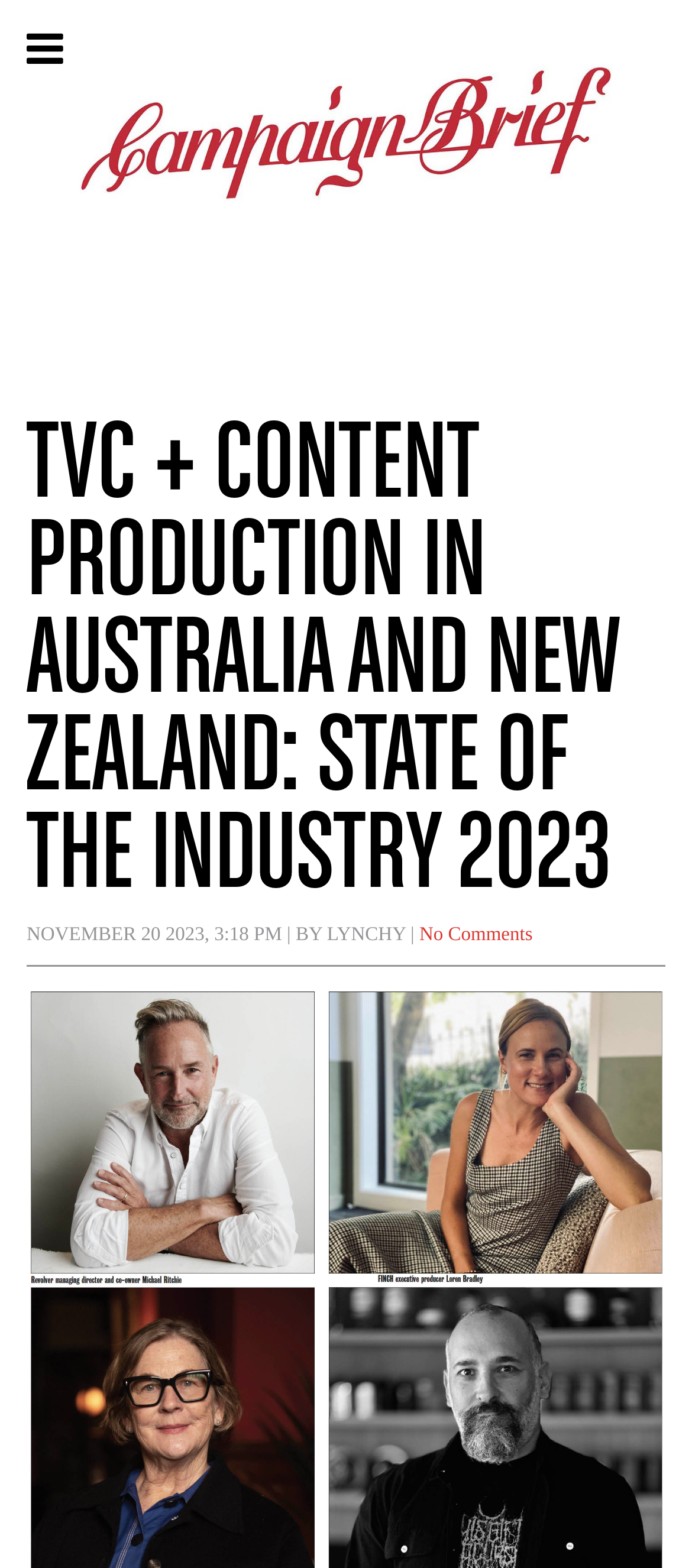What is the topic of the article?
Answer the question in as much detail as possible.

I determined the topic by examining the heading element with the text 'TVC + CONTENT PRODUCTION IN AUSTRALIA AND NEW ZEALAND: STATE OF THE INDUSTRY 2023', which suggests that the article is about TVC and content production in Australia and New Zealand.